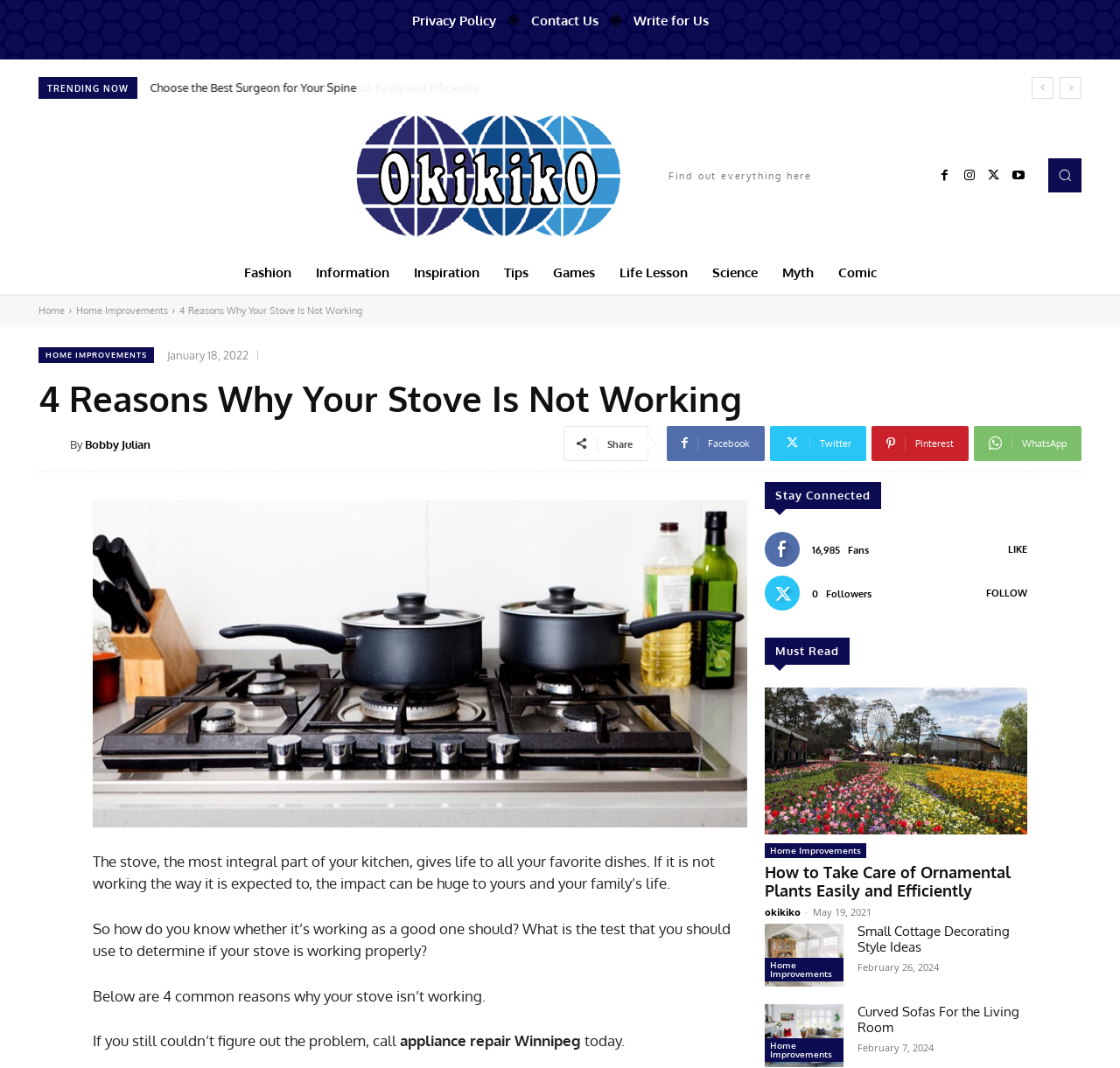Show me the bounding box coordinates of the clickable region to achieve the task as per the instruction: "Share the article on Facebook".

[0.595, 0.398, 0.683, 0.431]